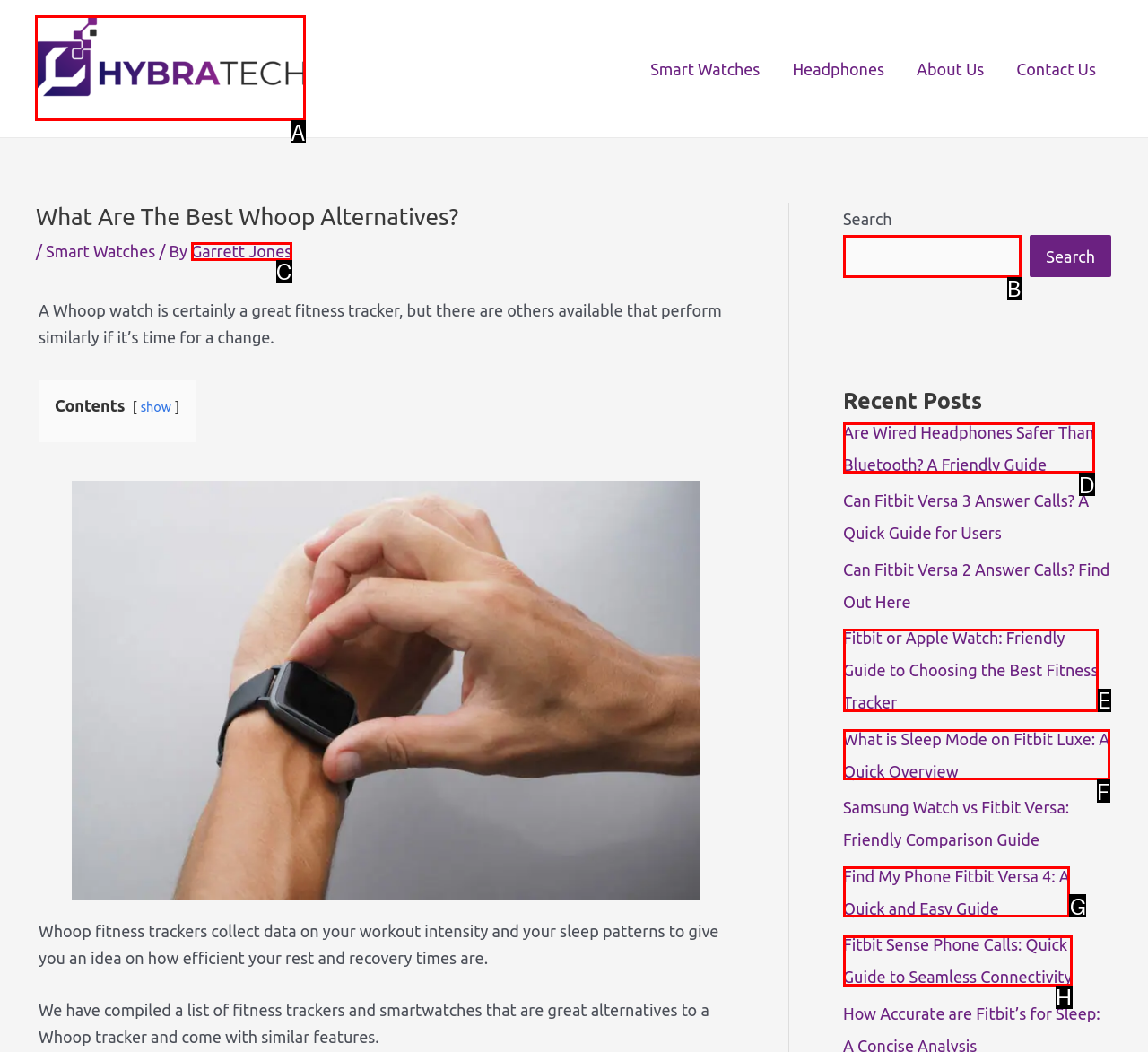Identify the HTML element I need to click to complete this task: Click on the 'Hybratech' logo Provide the option's letter from the available choices.

A